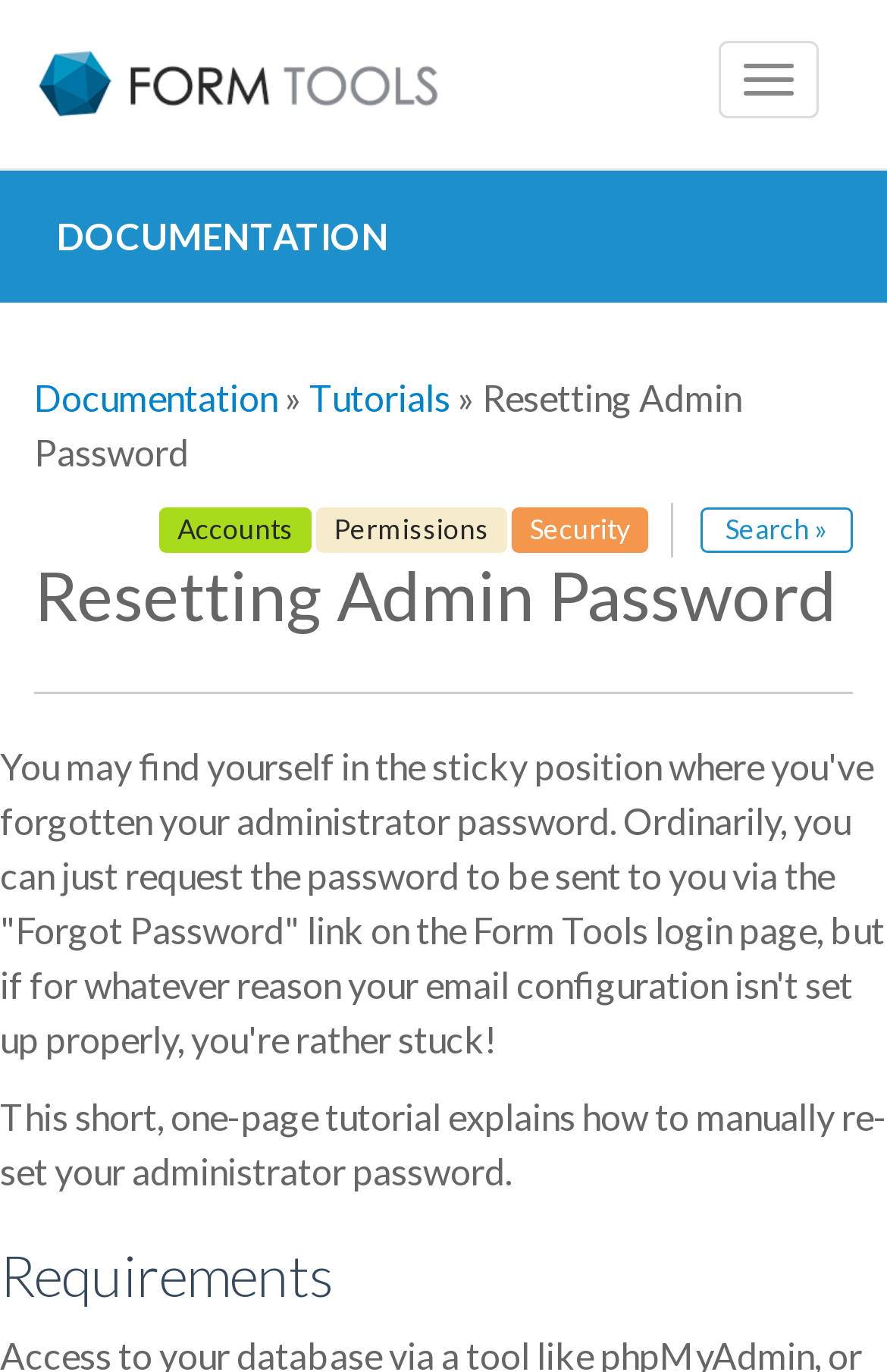Can you identify and provide the main heading of the webpage?

Resetting Admin Password